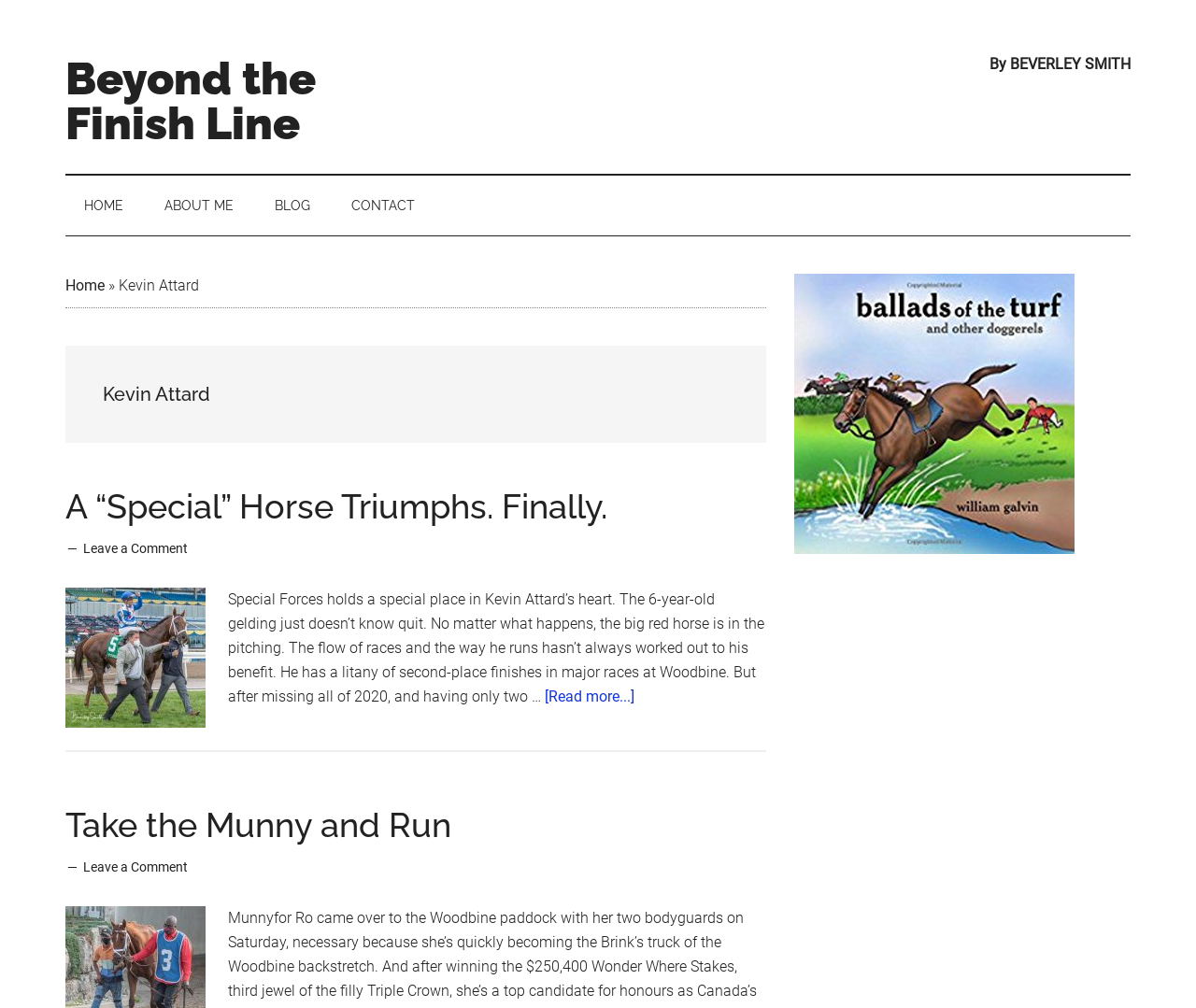What is the name of the author mentioned on the webpage?
Based on the image, provide a one-word or brief-phrase response.

BEVERLEY SMITH